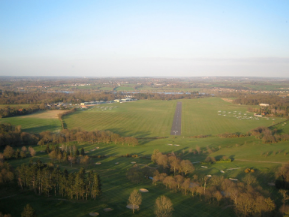What surrounds the runway in the image?
Please provide a comprehensive answer based on the information in the image.

According to the caption, 'Surrounding the runway are patches of lush grass, dotted with trees that add a natural beauty to the scene', indicating that the runway is surrounded by grass and trees.